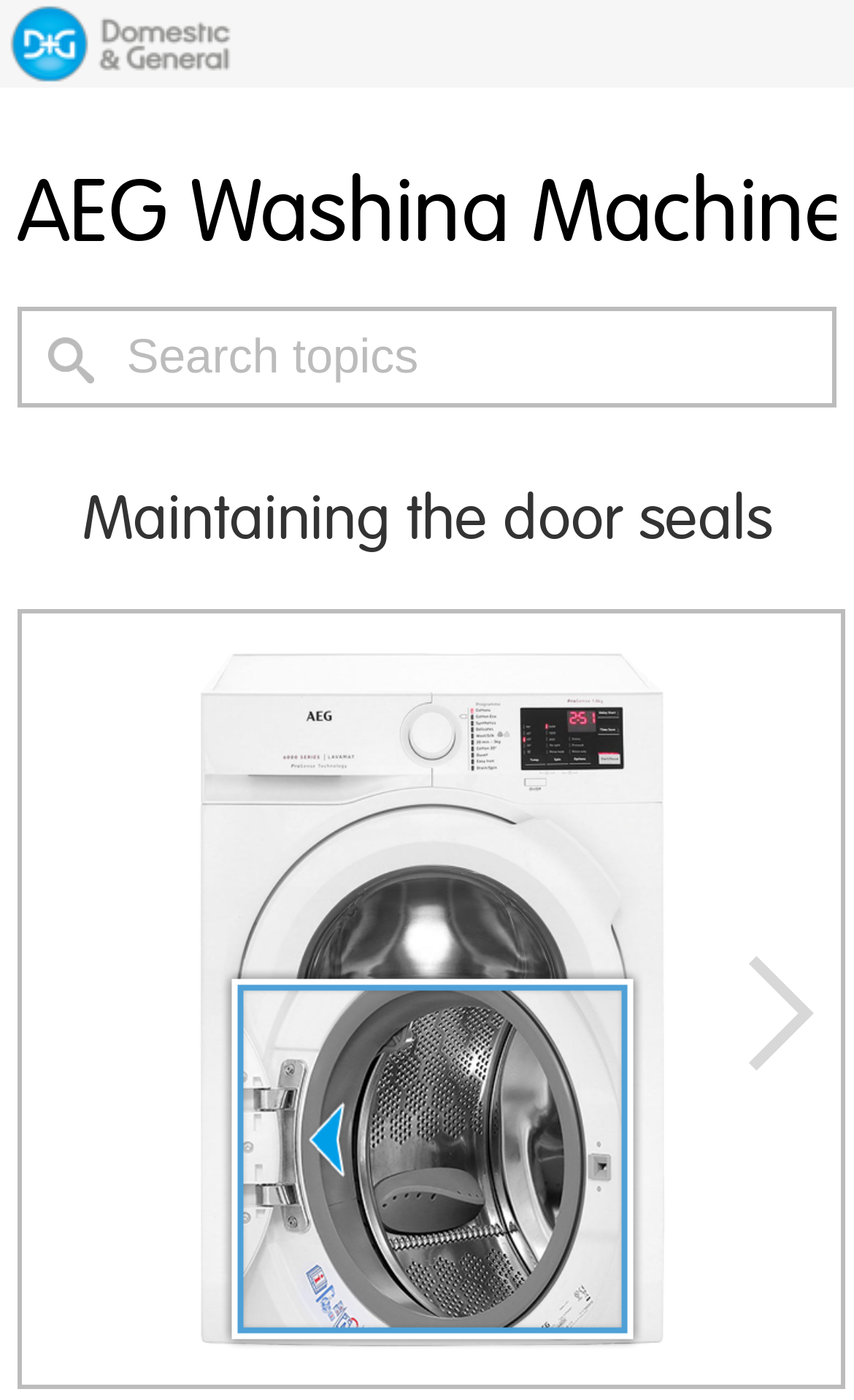Create a full and detailed caption for the entire webpage.

The webpage is about maintaining the door seals of AEG washing machines, with a focus on providing guides and support. At the top left corner, there is a "Home" link. Below it, a prominent heading "AEG Washing Machines" spans the entire width of the page. 

To the right of the heading, a search box is located, accompanied by a "Search" button and a label "Search topics". This search function likely allows users to look for specific topics related to AEG washing machines.

Further down, another heading "Maintaining the door seals" is centered at the top of the main content area. This section likely contains the main content of the webpage, providing guides and instructions on how to maintain the door seals of AEG washing machines.

At the bottom right corner, a "Next step" link is located, suggesting that the webpage is part of a series of guides or tutorials, and users can proceed to the next step by clicking on this link.